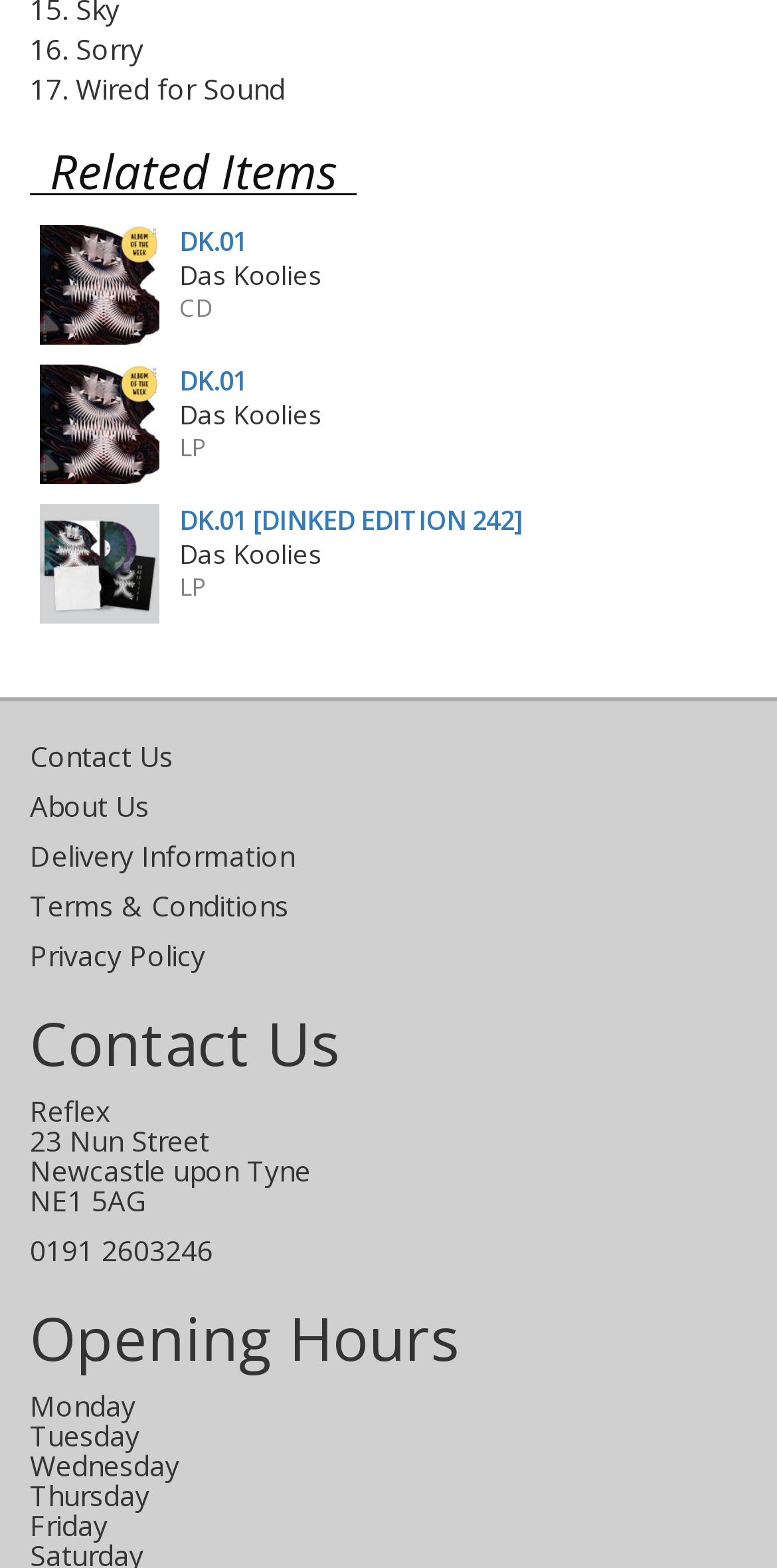Respond concisely with one word or phrase to the following query:
What are the days of the week listed on the webpage?

Monday to Friday